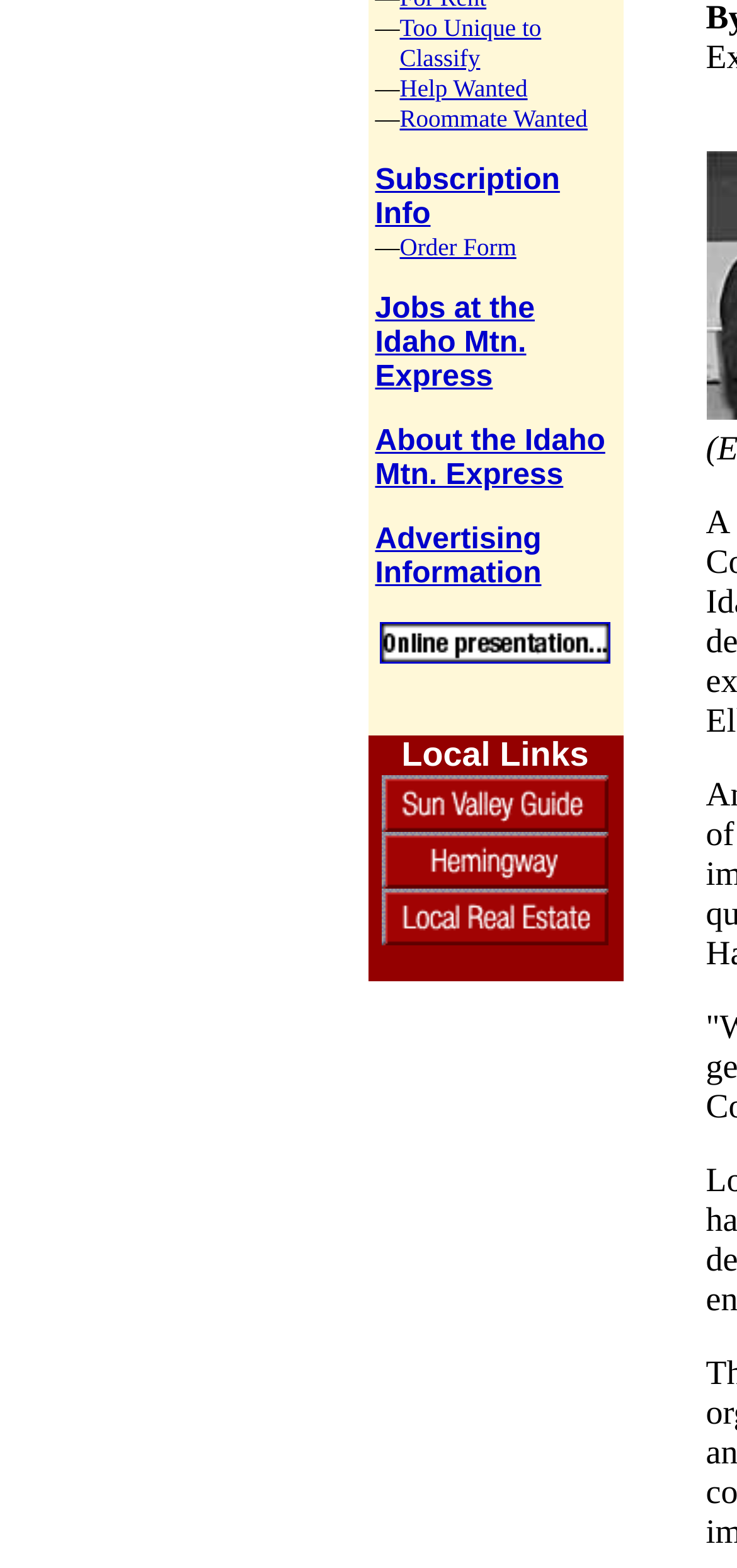For the element described, predict the bounding box coordinates as (top-left x, top-left y, bottom-right x, bottom-right y). All values should be between 0 and 1. Element description: Too Unique to

[0.542, 0.008, 0.734, 0.027]